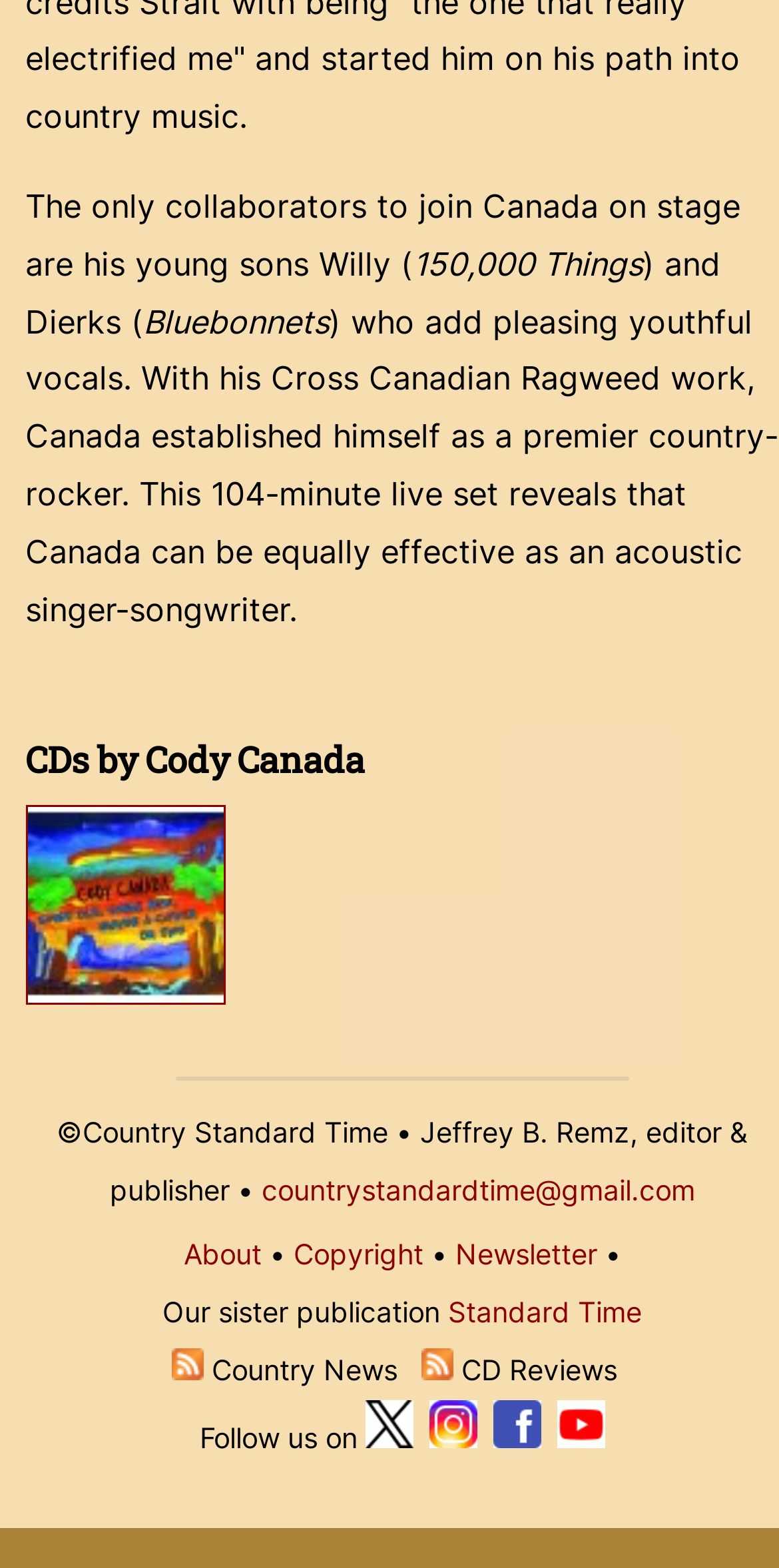With reference to the screenshot, provide a detailed response to the question below:
How many sons does Cody Canada have?

The text mentions that the only collaborators to join Canada on stage are his young sons Willy and Dierks, which implies that Cody Canada has two sons.